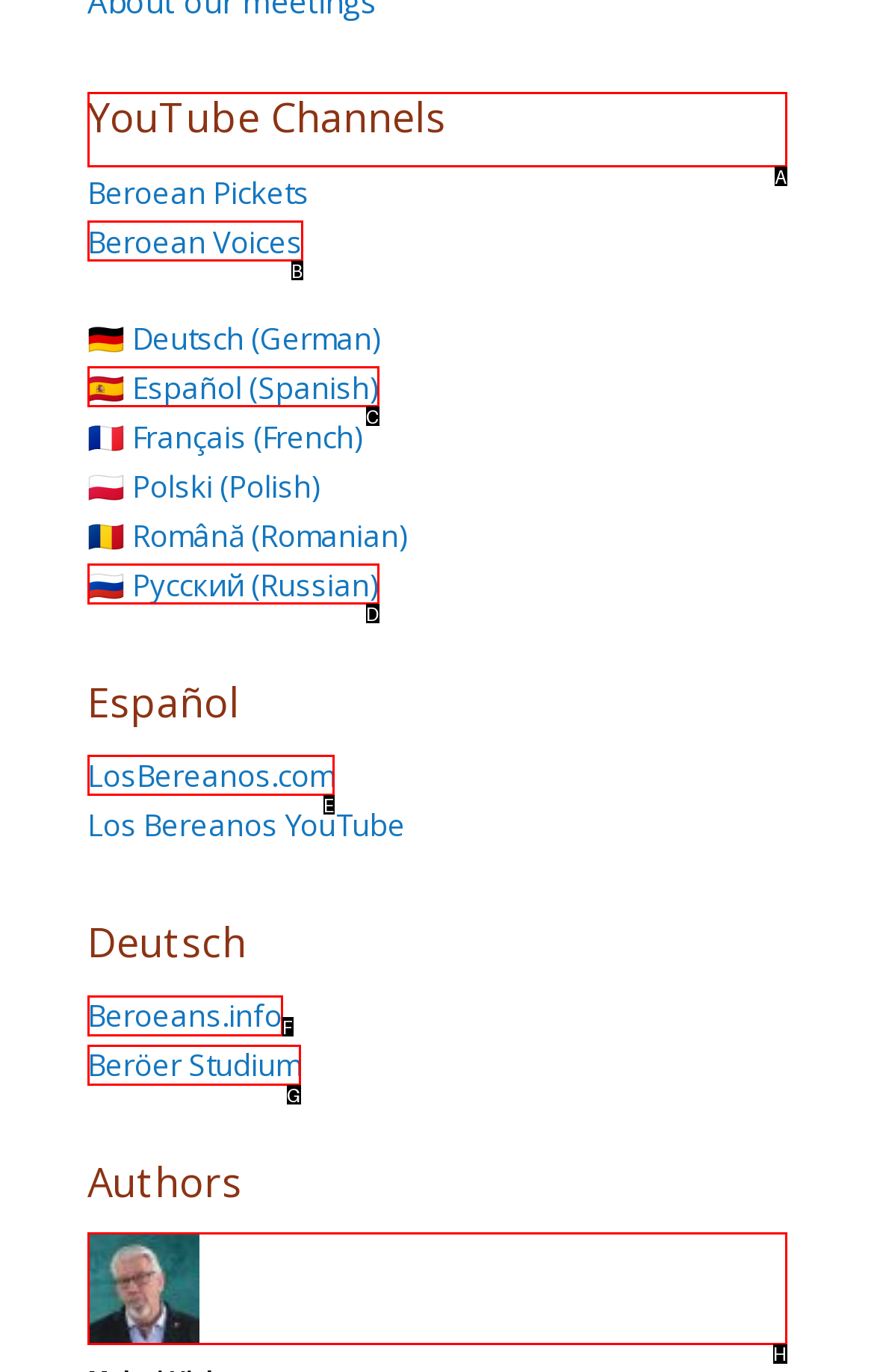For the instruction: Click on YouTube Channels, which HTML element should be clicked?
Respond with the letter of the appropriate option from the choices given.

A